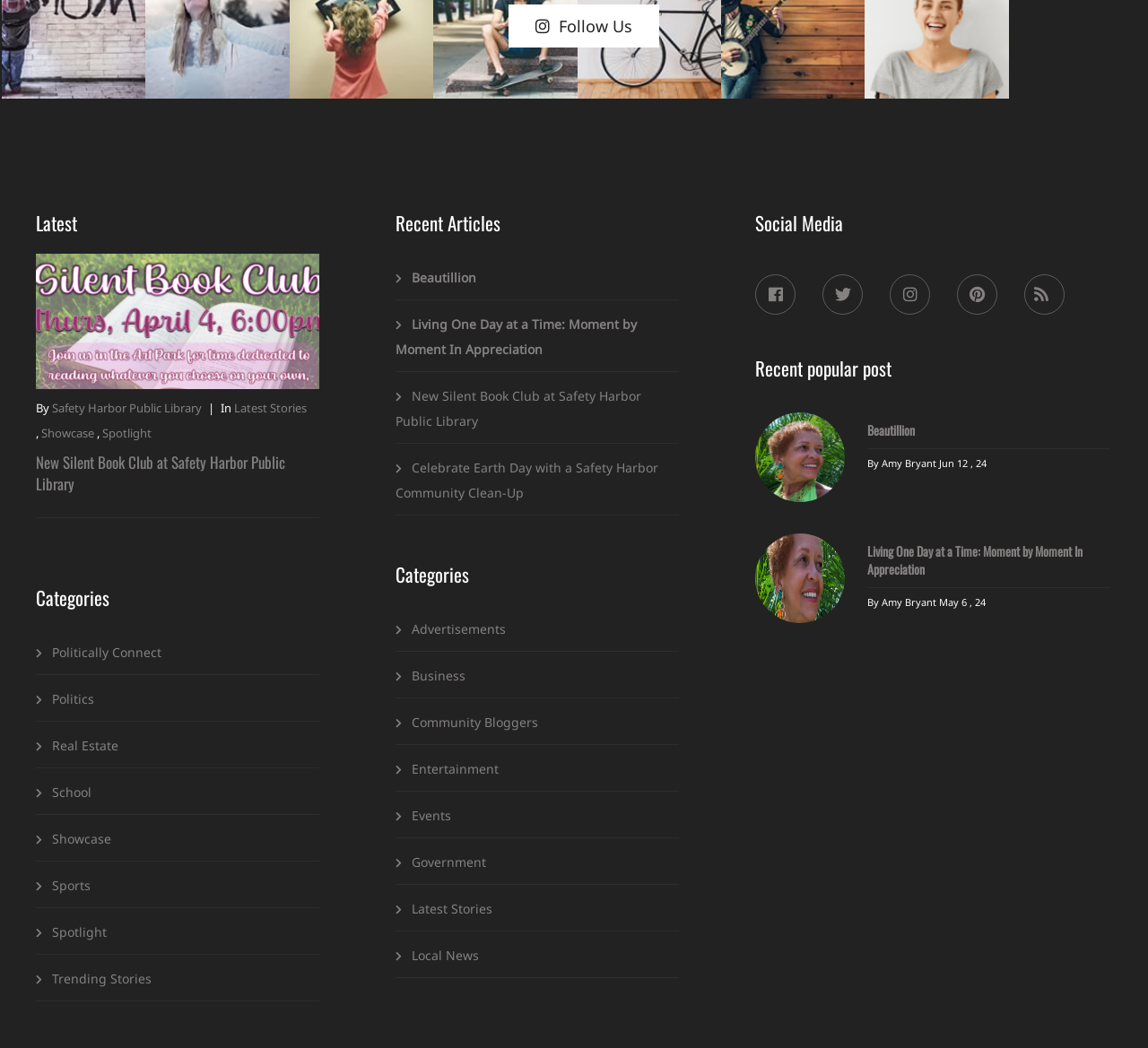Determine the bounding box coordinates of the region that needs to be clicked to achieve the task: "Check out Beautillion".

[0.345, 0.242, 0.591, 0.287]